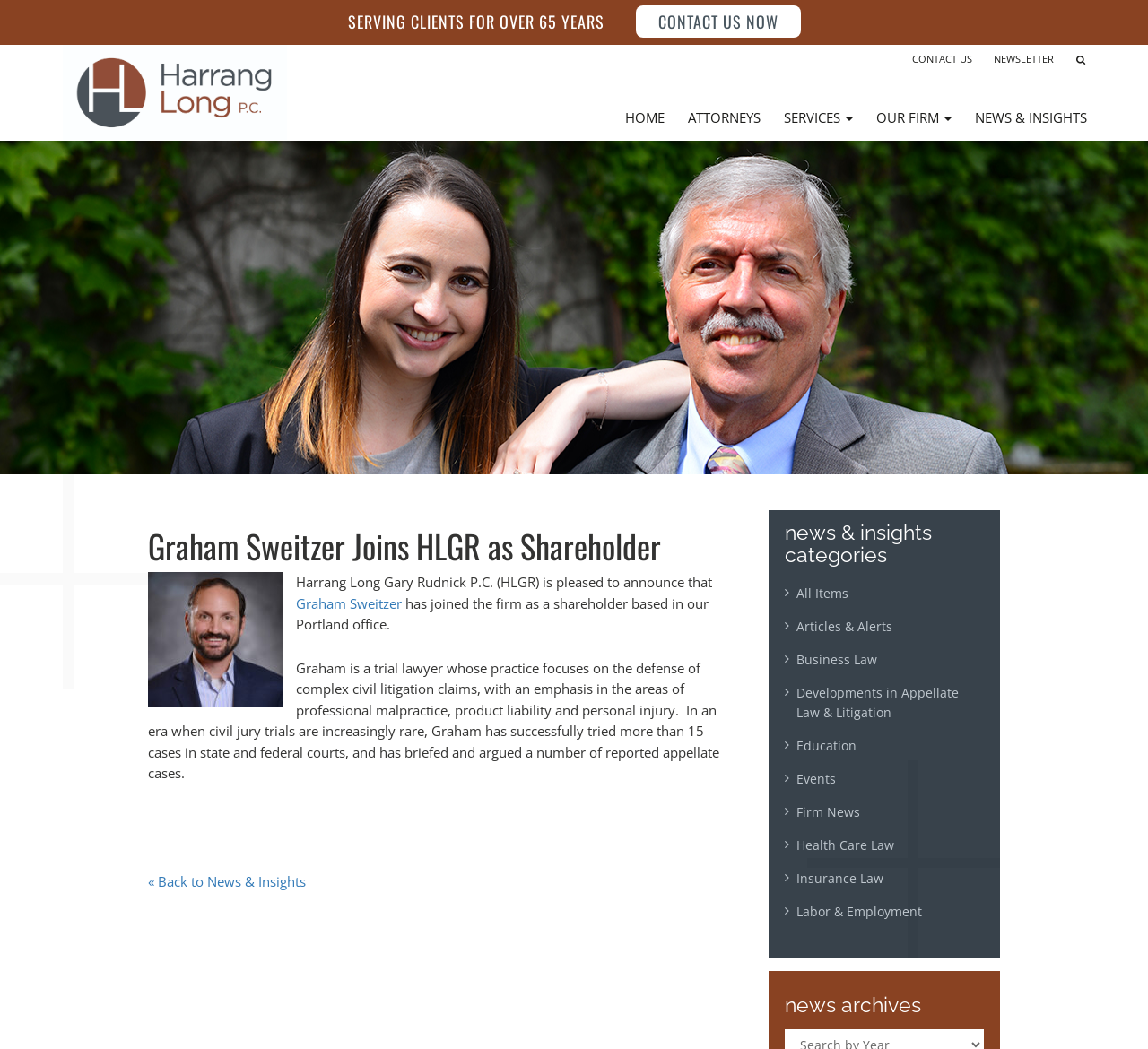Predict the bounding box of the UI element that fits this description: "News & Insights".

[0.839, 0.09, 0.957, 0.133]